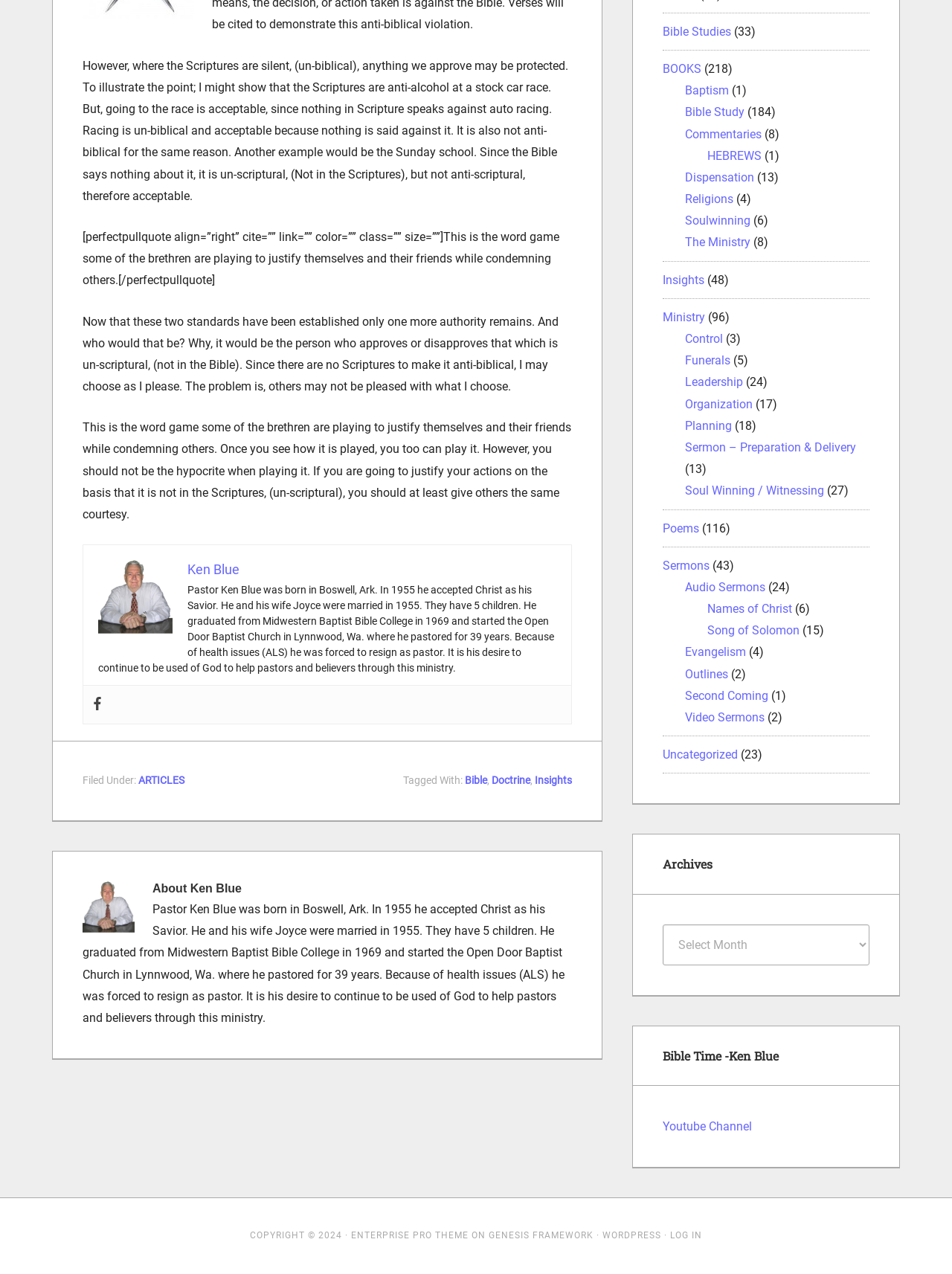Return the bounding box coordinates of the UI element that corresponds to this description: "Enterprise Pro Theme". The coordinates must be given as four float numbers in the range of 0 and 1, [left, top, right, bottom].

[0.369, 0.966, 0.492, 0.974]